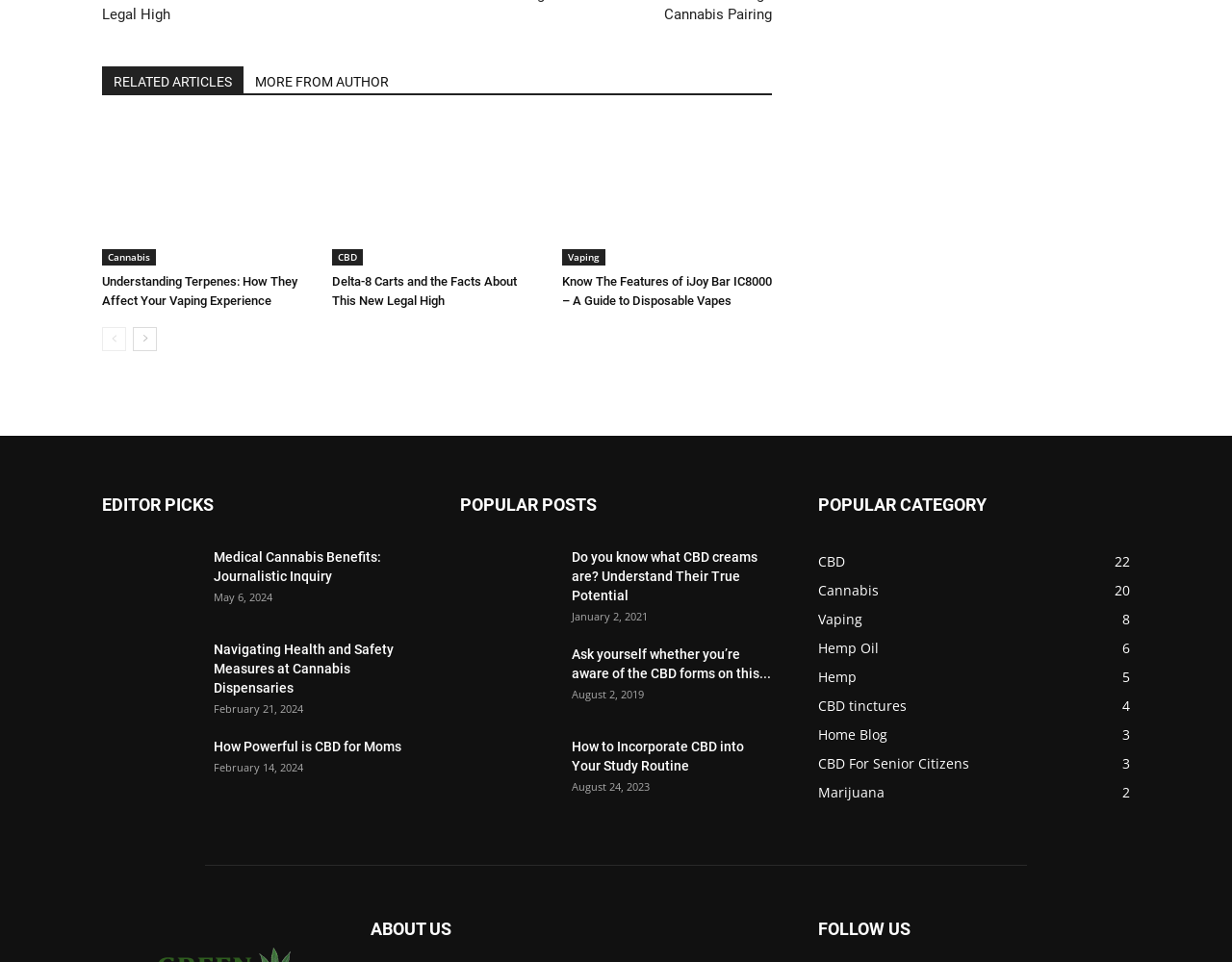Please locate the bounding box coordinates of the element that should be clicked to achieve the given instruction: "Click on 'RELATED ARTICLES'".

[0.083, 0.069, 0.198, 0.097]